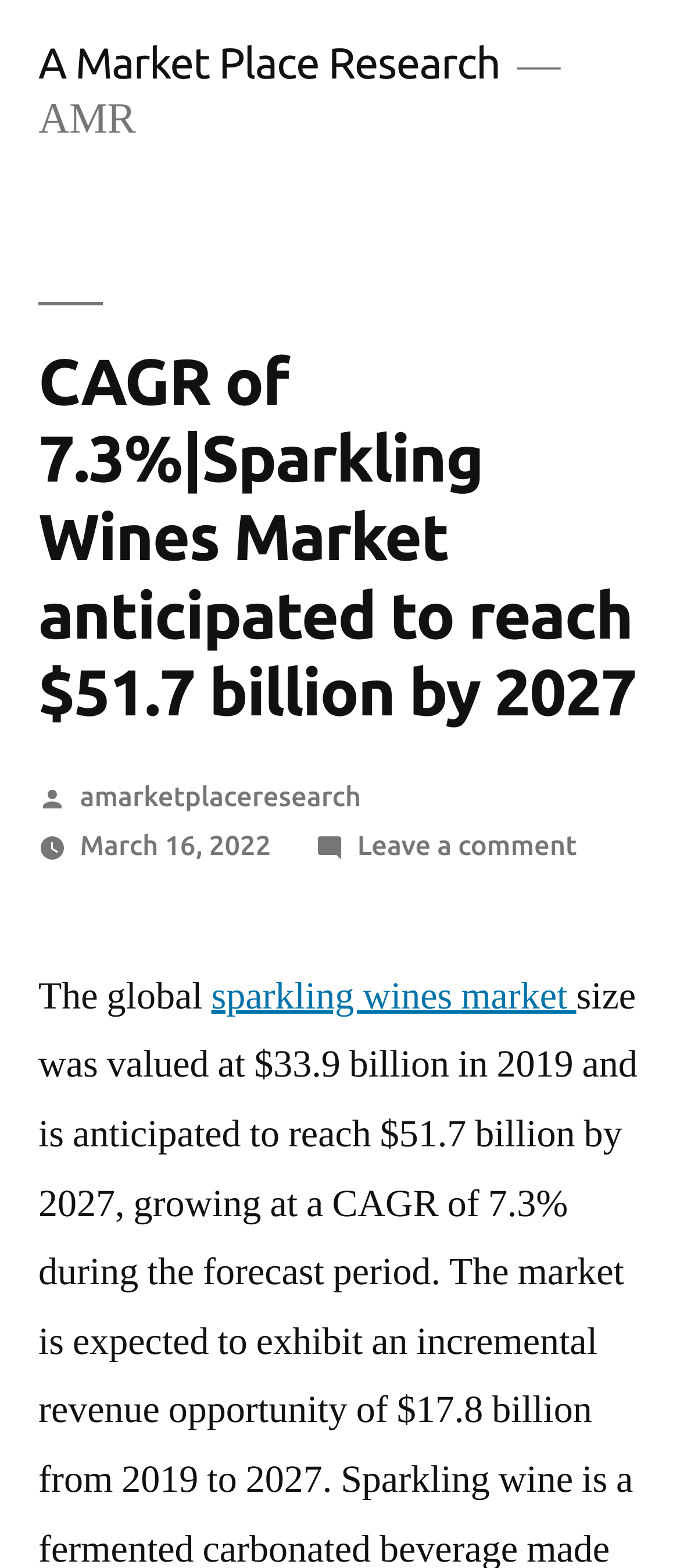Provide the bounding box coordinates for the UI element described in this sentence: "sparkling wines market". The coordinates should be four float values between 0 and 1, i.e., [left, top, right, bottom].

[0.311, 0.62, 0.847, 0.651]